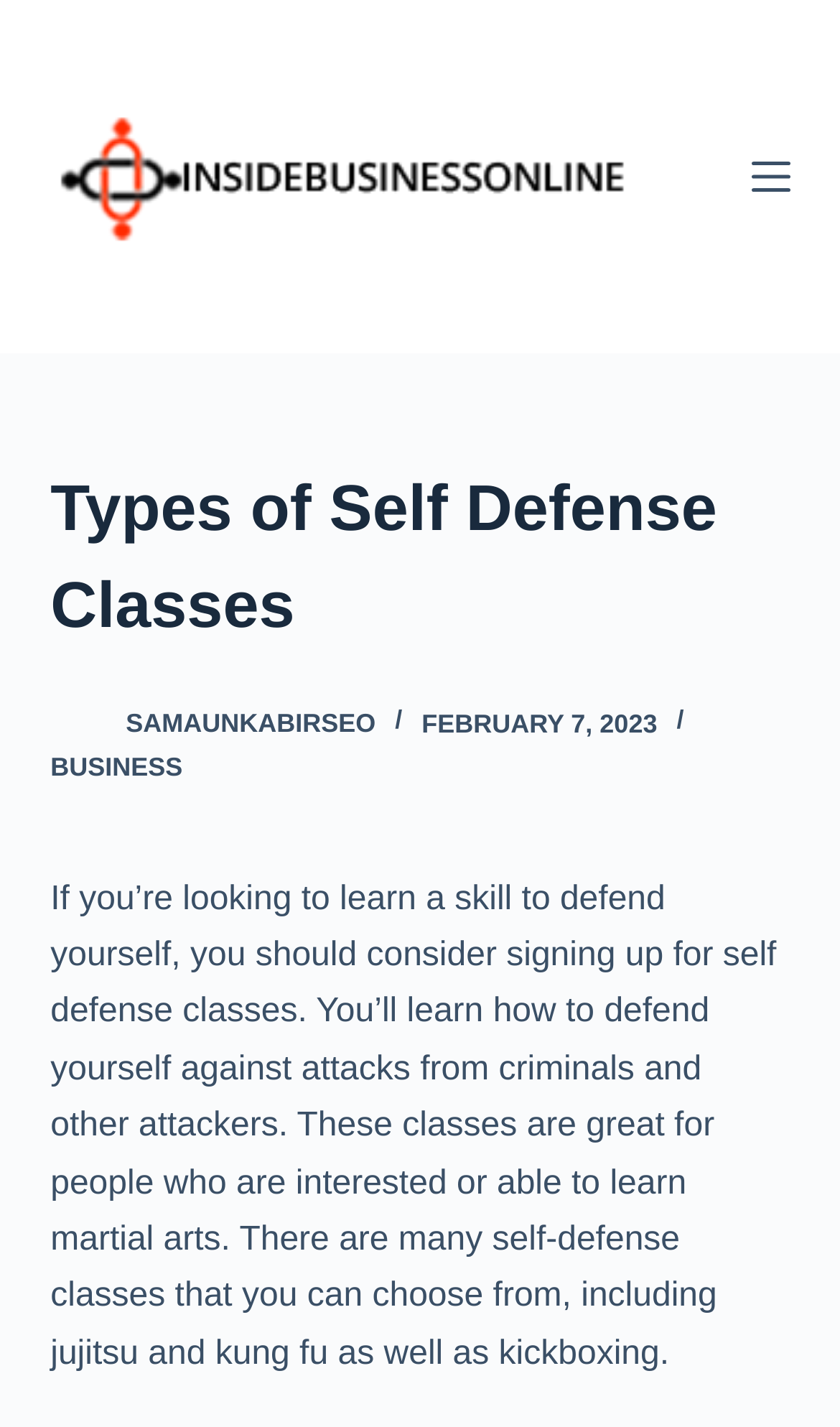What is the purpose of self defense classes?
By examining the image, provide a one-word or phrase answer.

To defend against attacks